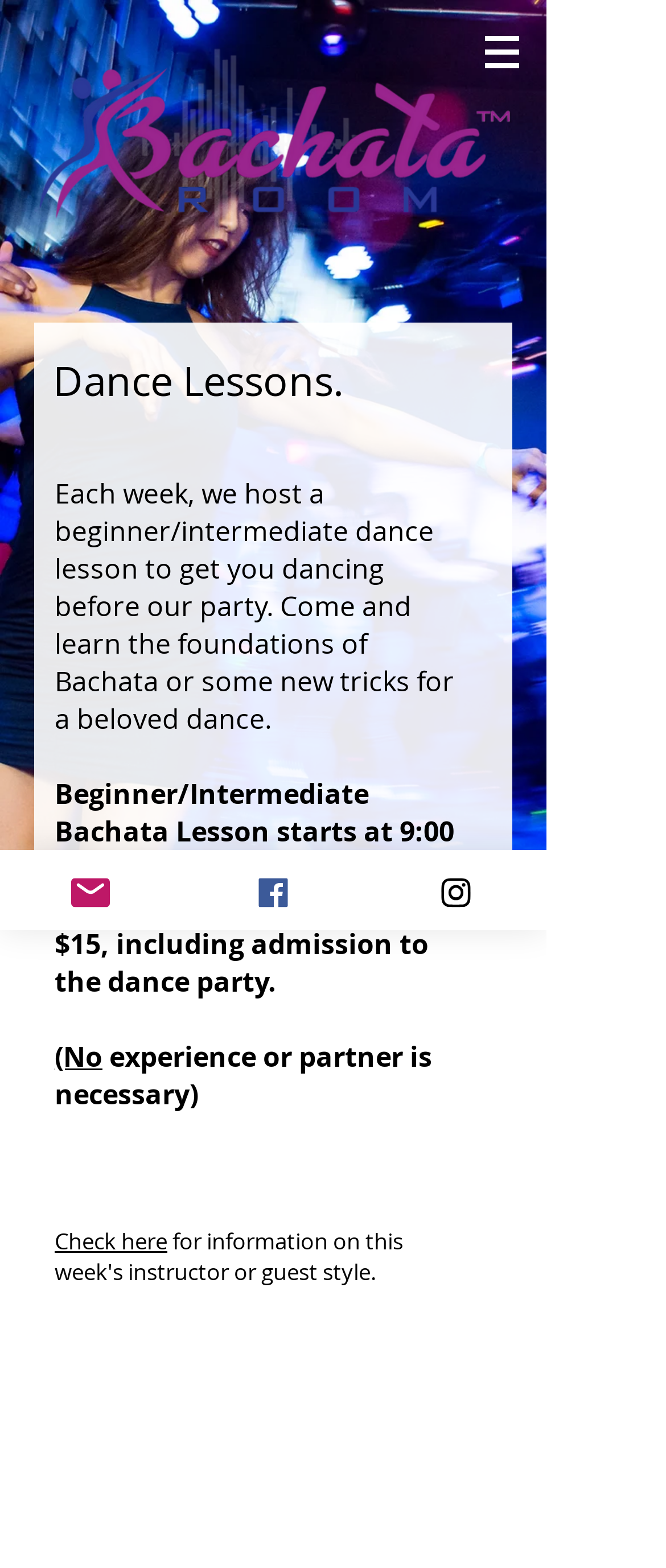Please find the bounding box for the UI element described by: "Facebook".

[0.274, 0.542, 0.547, 0.593]